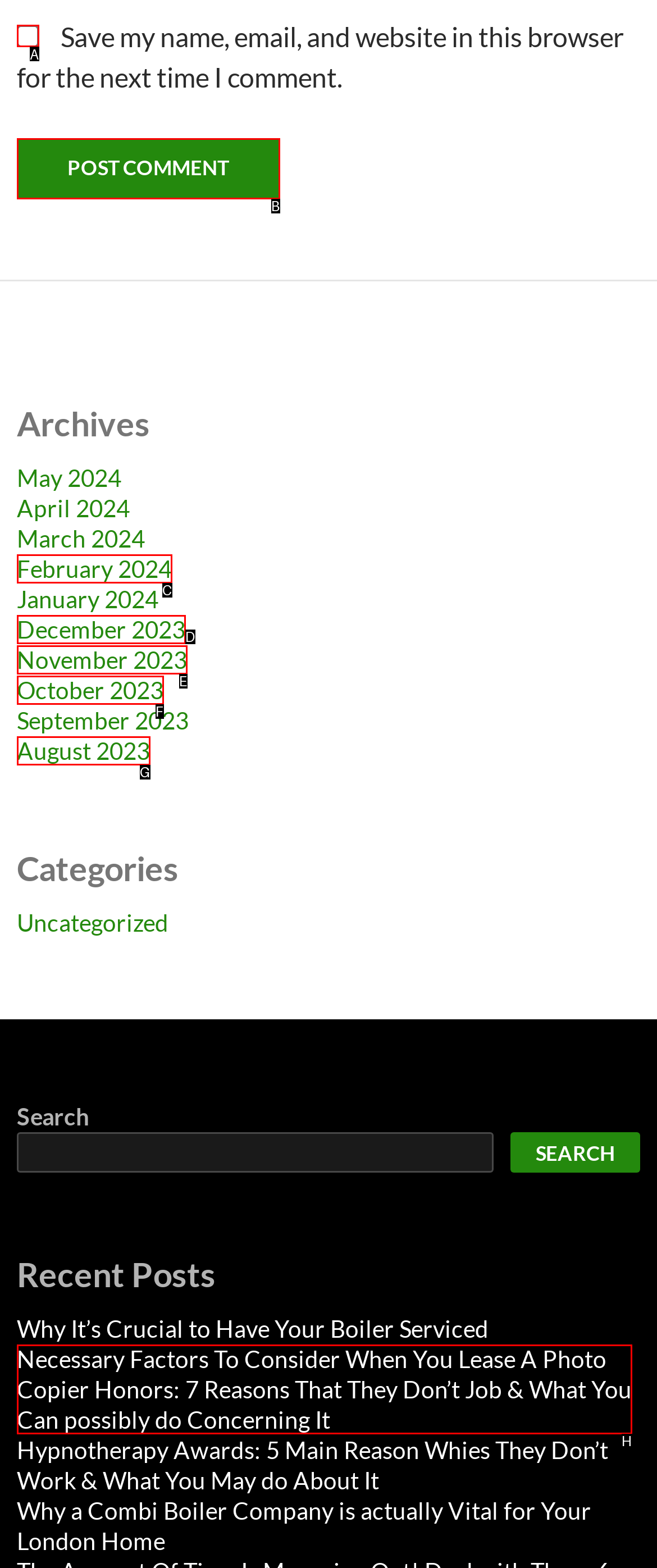To complete the instruction: Check the checkbox to save your name and email, which HTML element should be clicked?
Respond with the option's letter from the provided choices.

A